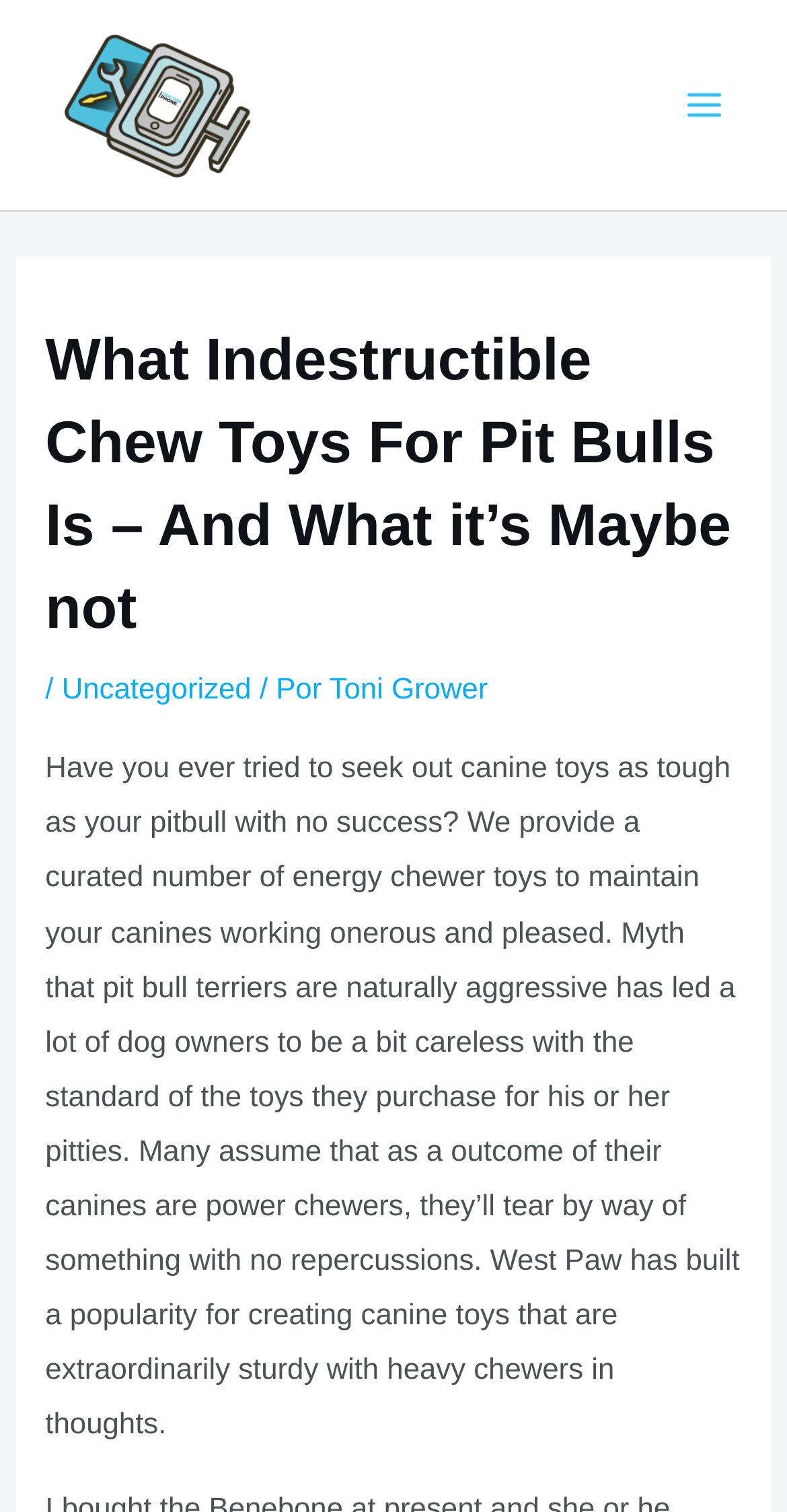Identify and provide the bounding box coordinates of the UI element described: "Terms and Conditions". The coordinates should be formatted as [left, top, right, bottom], with each number being a float between 0 and 1.

None